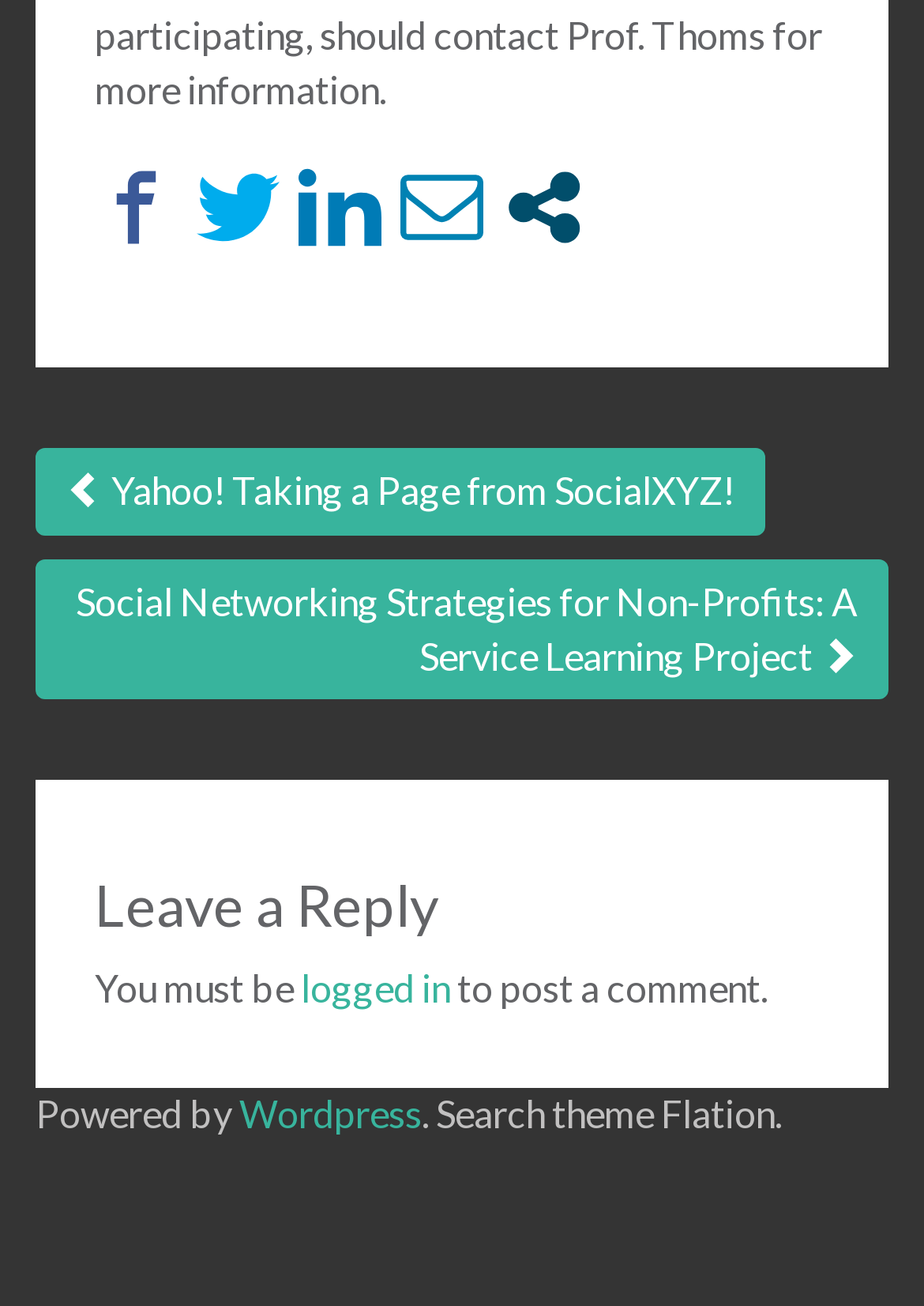Pinpoint the bounding box coordinates for the area that should be clicked to perform the following instruction: "Leave a reply".

[0.103, 0.671, 0.897, 0.718]